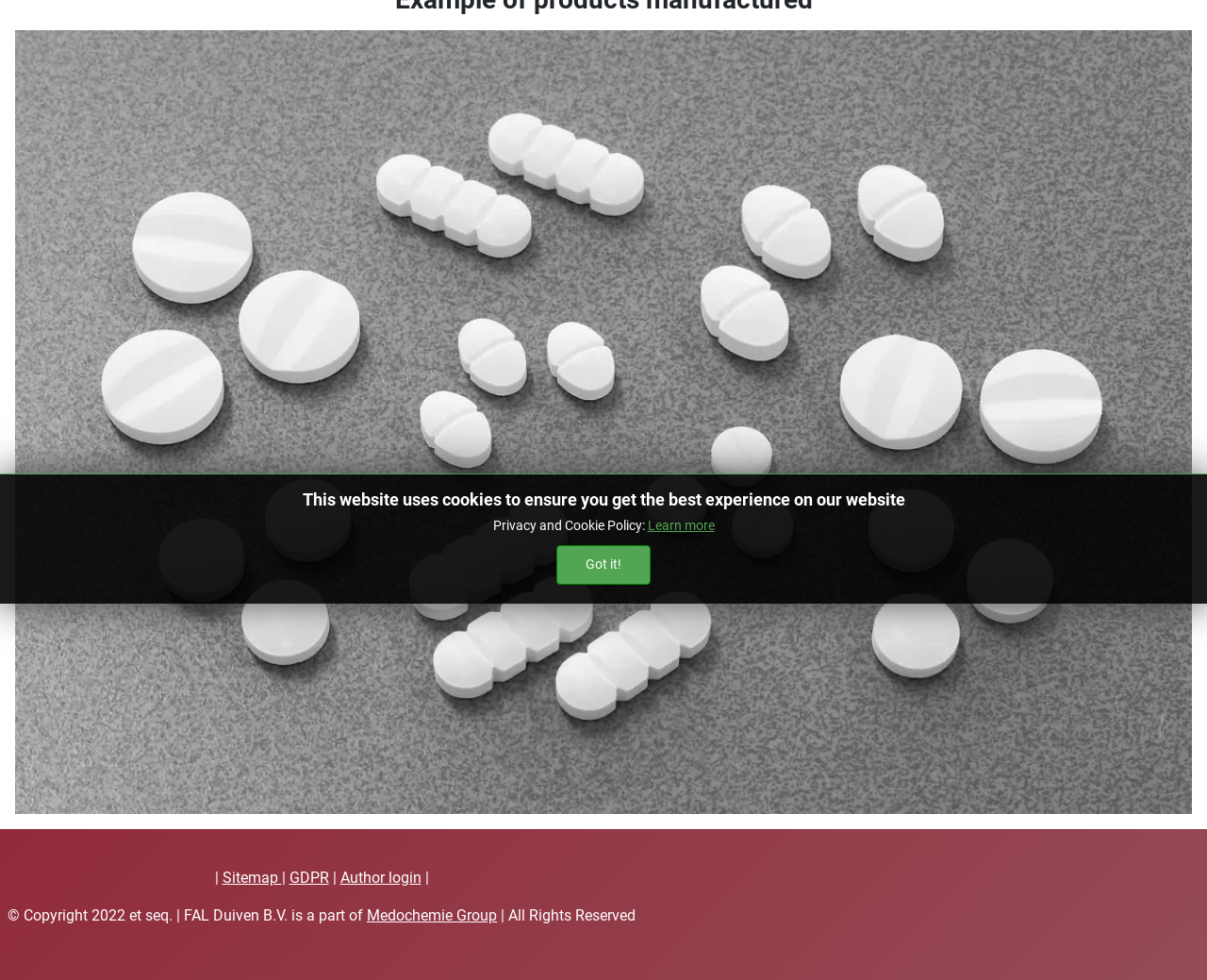Please determine the bounding box of the UI element that matches this description: Medochemie Group. The coordinates should be given as (top-left x, top-left y, bottom-right x, bottom-right y), with all values between 0 and 1.

[0.304, 0.925, 0.412, 0.943]